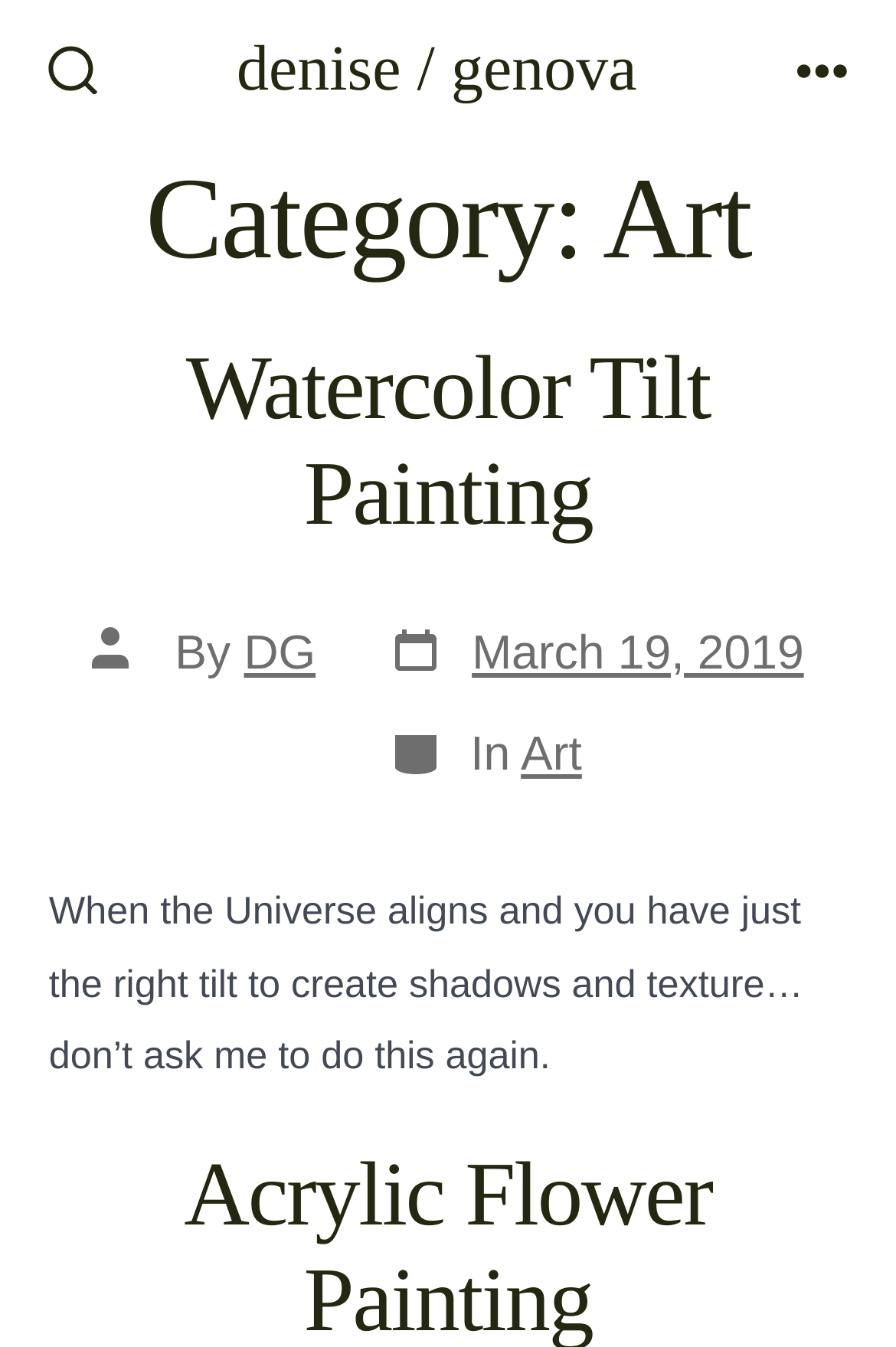Based on the element description DG, identify the bounding box coordinates for the UI element. The coordinates should be in the format (top-left x, top-left y, bottom-right x, bottom-right y) and within the 0 to 1 range.

[0.272, 0.465, 0.352, 0.504]